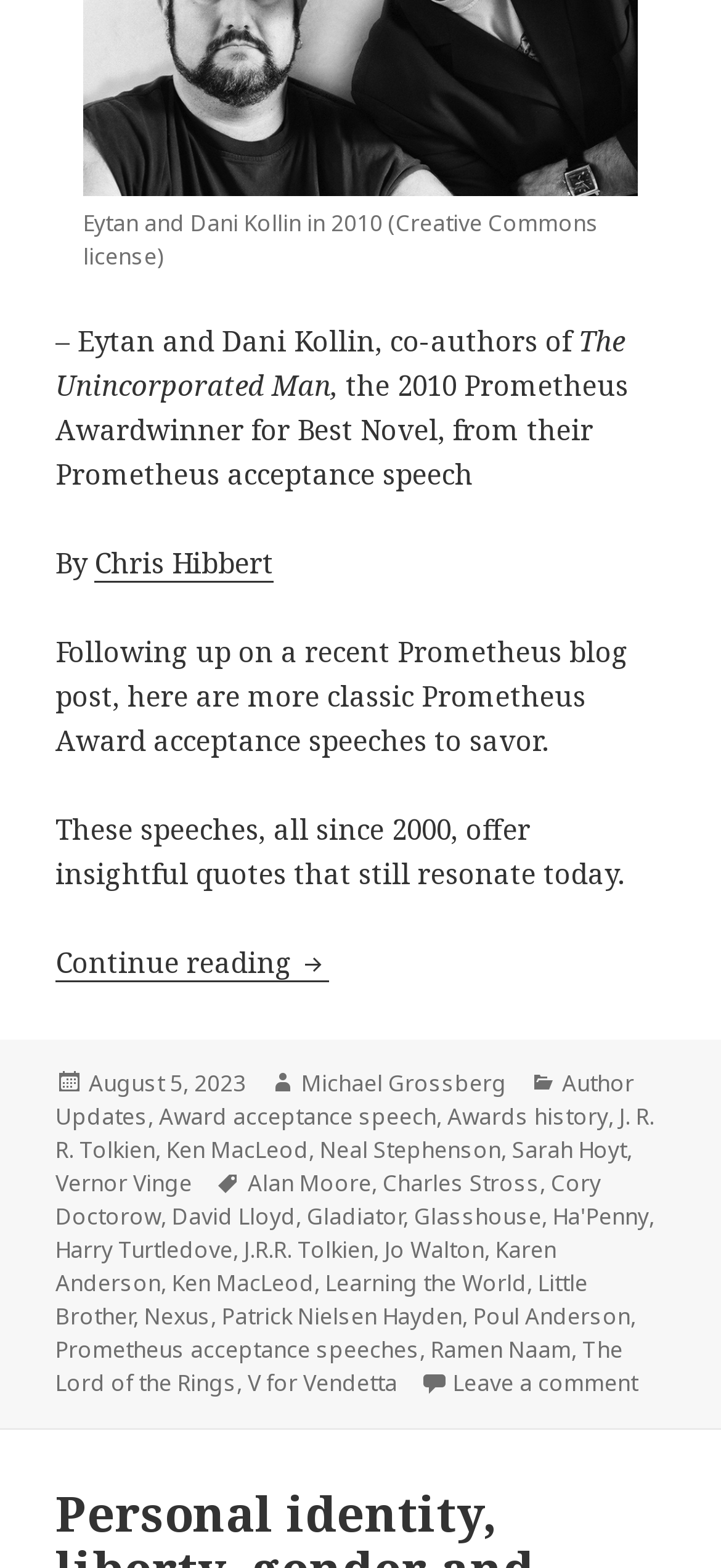Find the bounding box coordinates of the element's region that should be clicked in order to follow the given instruction: "Leave a comment on the article". The coordinates should consist of four float numbers between 0 and 1, i.e., [left, top, right, bottom].

[0.628, 0.872, 0.885, 0.893]